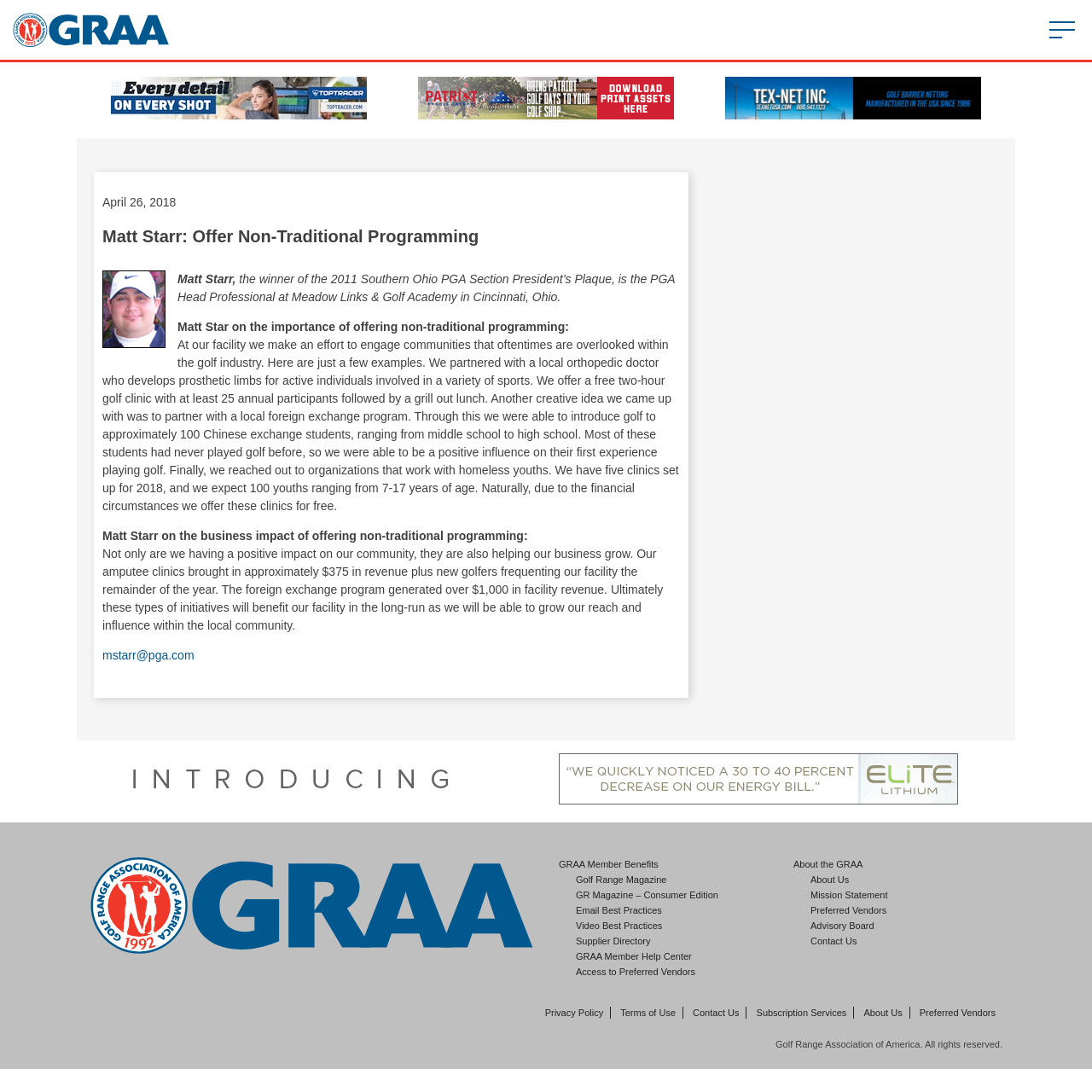Determine the bounding box coordinates of the section I need to click to execute the following instruction: "View the Golf Range Association website". Provide the coordinates as four float numbers between 0 and 1, i.e., [left, top, right, bottom].

[0.012, 0.012, 0.155, 0.043]